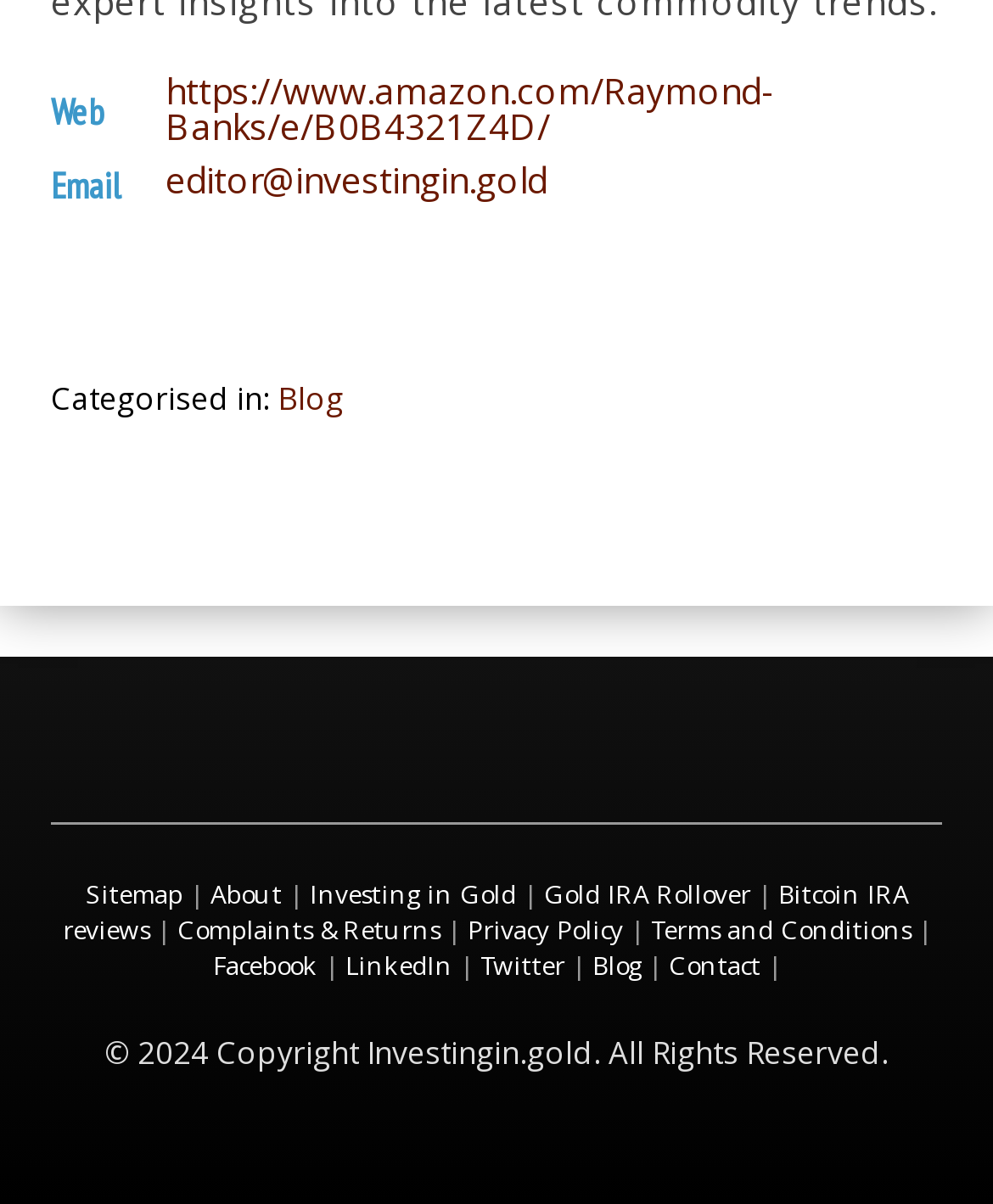Highlight the bounding box coordinates of the element you need to click to perform the following instruction: "View the sitemap."

[0.086, 0.727, 0.183, 0.756]